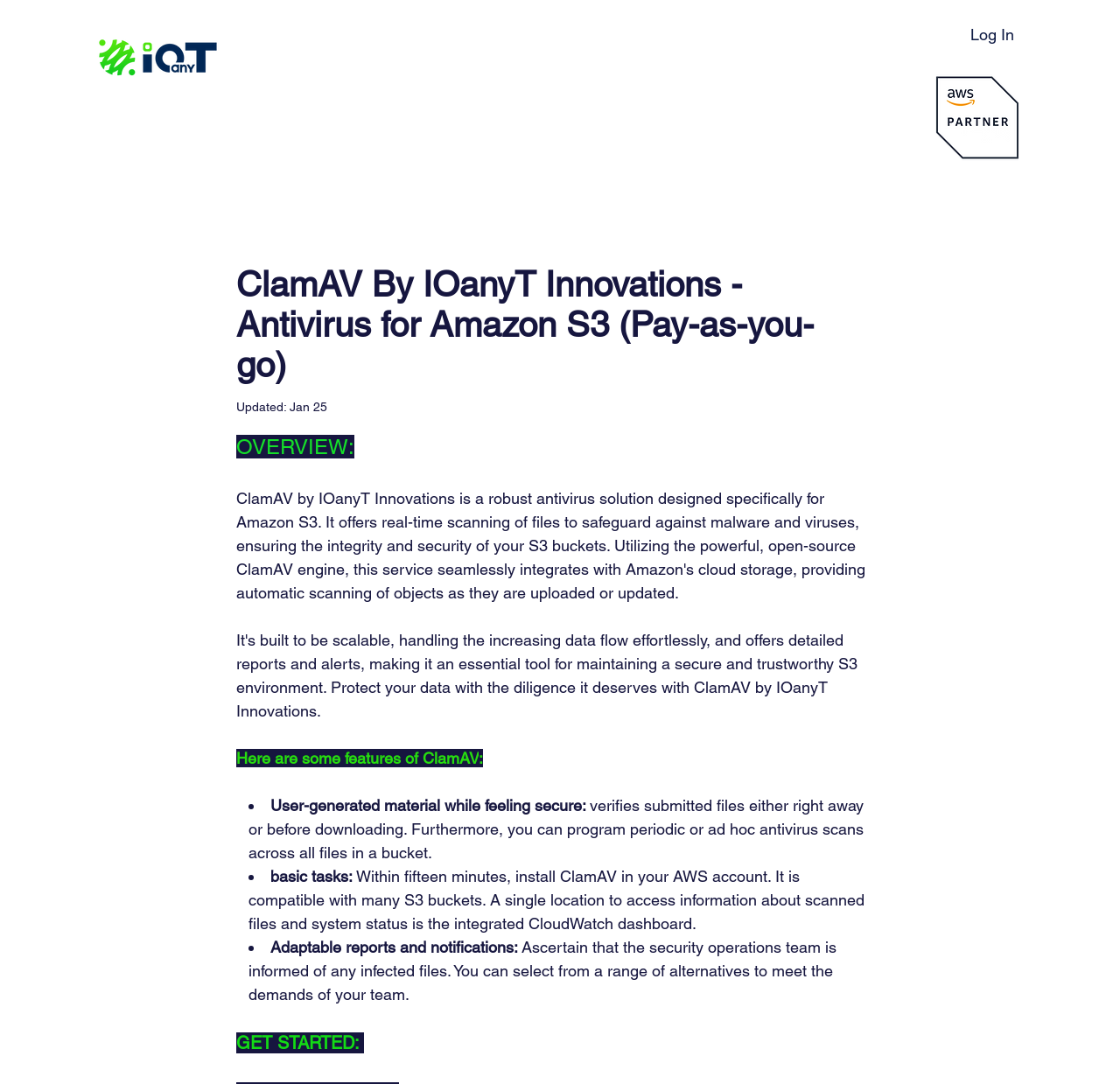Use a single word or phrase to answer the question:
What is the purpose of ClamAV?

Safeguard against malware and viruses